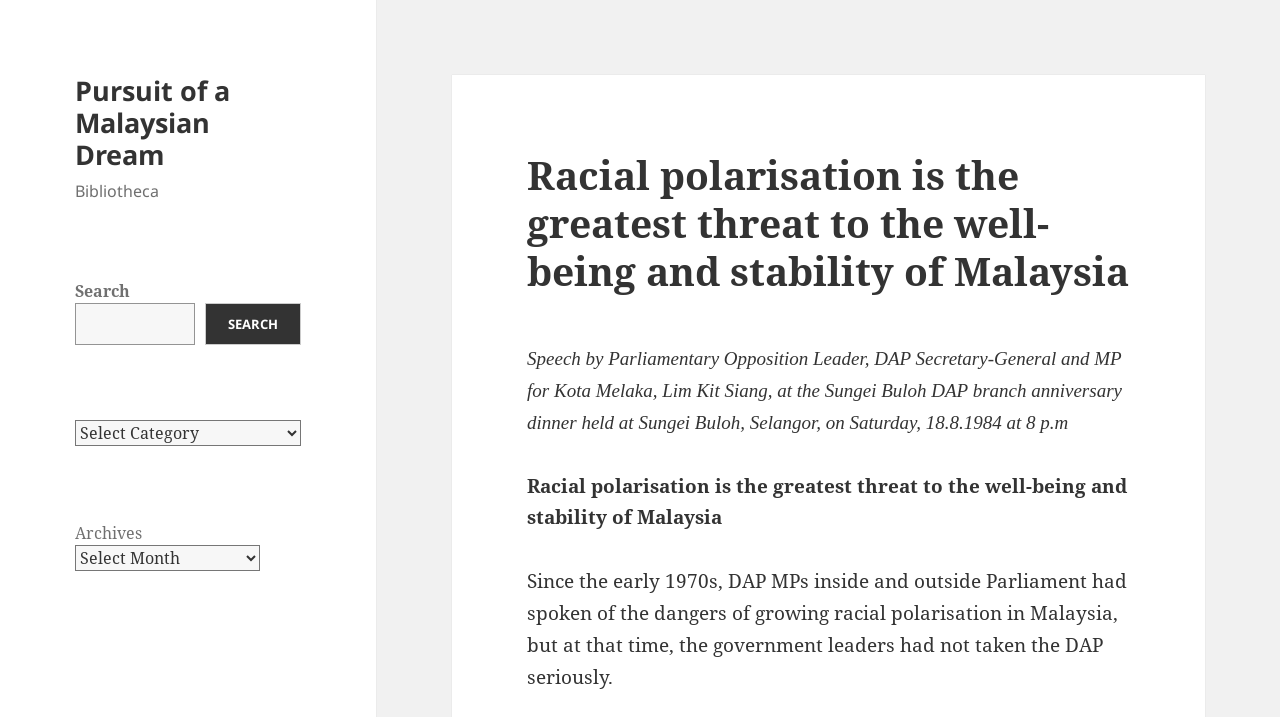Using the format (top-left x, top-left y, bottom-right x, bottom-right y), and given the element description, identify the bounding box coordinates within the screenshot: Search

[0.16, 0.422, 0.235, 0.481]